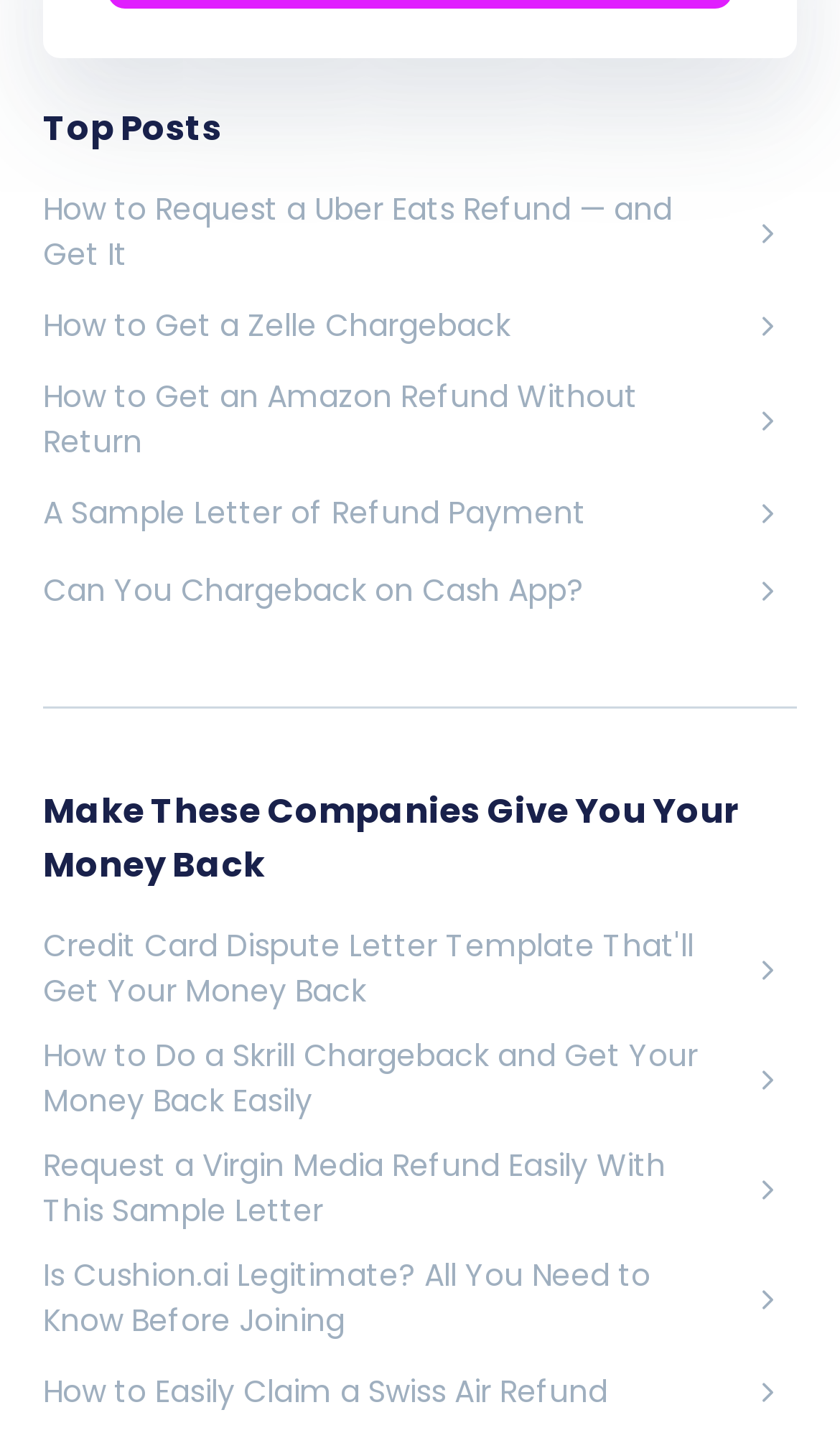Can you pinpoint the bounding box coordinates for the clickable element required for this instruction: "Read 'Make These Companies Give You Your Money Back'"? The coordinates should be four float numbers between 0 and 1, i.e., [left, top, right, bottom].

[0.051, 0.546, 0.949, 0.62]